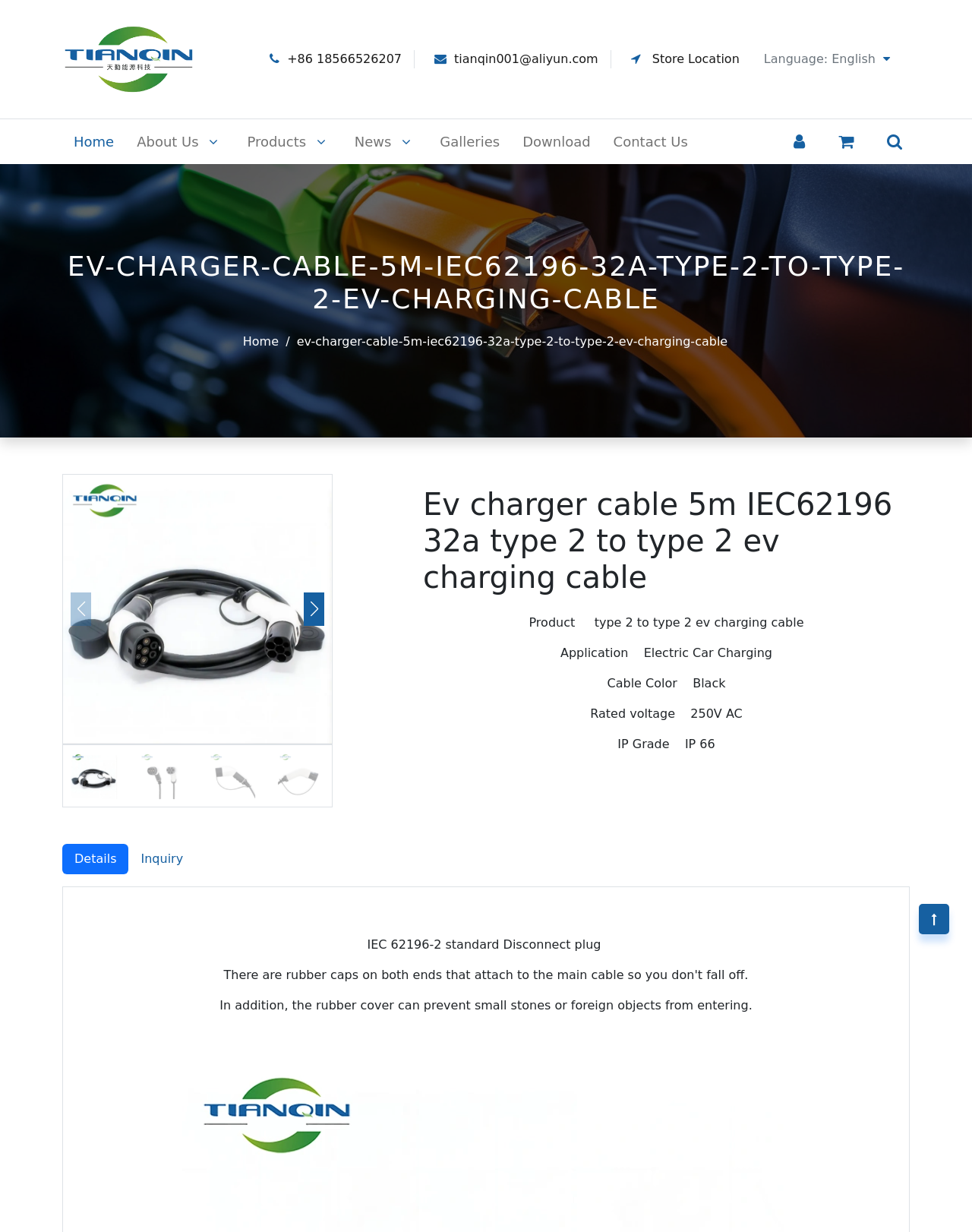What is the company name?
By examining the image, provide a one-word or phrase answer.

TianQin